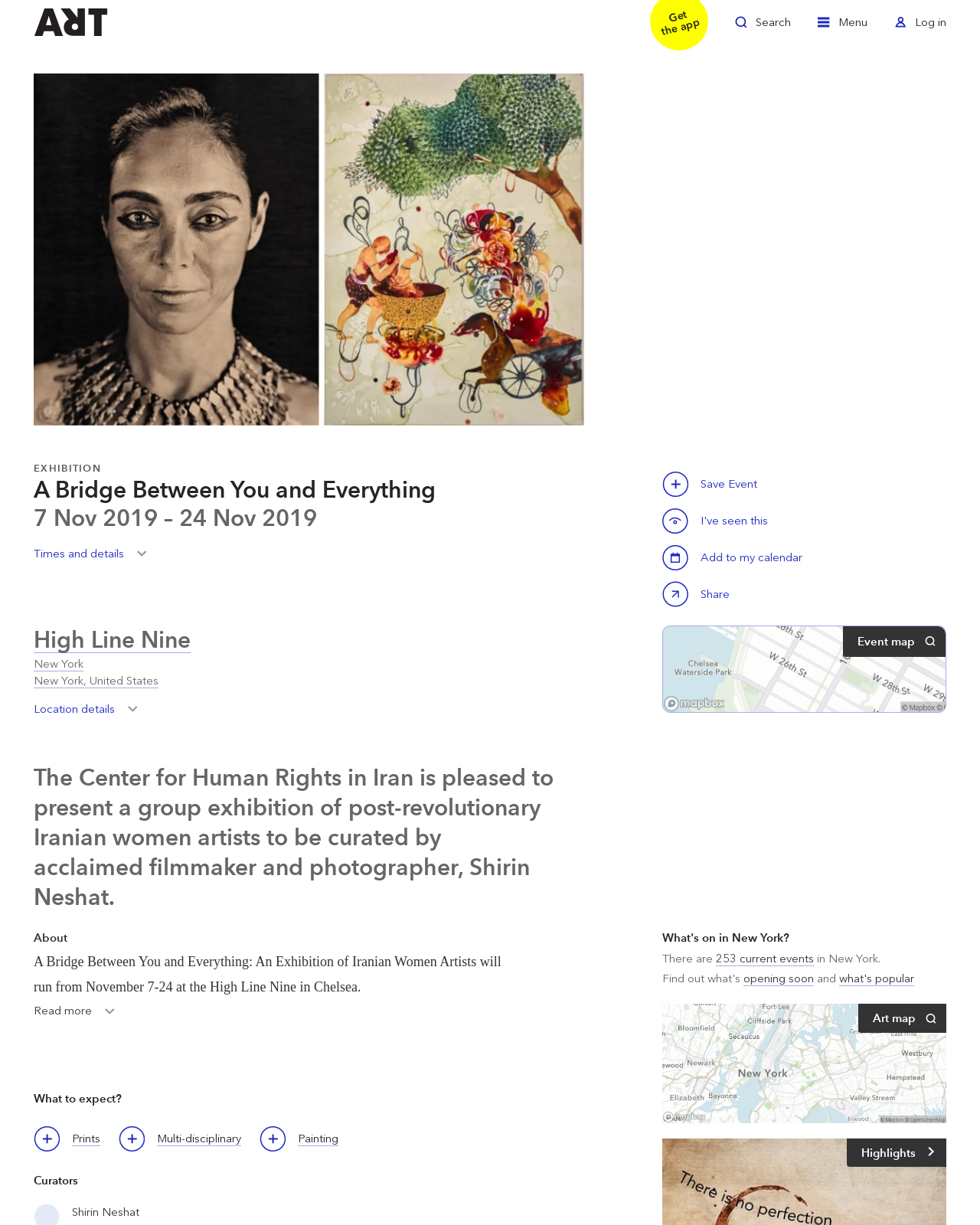Show me the bounding box coordinates of the clickable region to achieve the task as per the instruction: "Toggle search".

[0.75, 0.009, 0.807, 0.035]